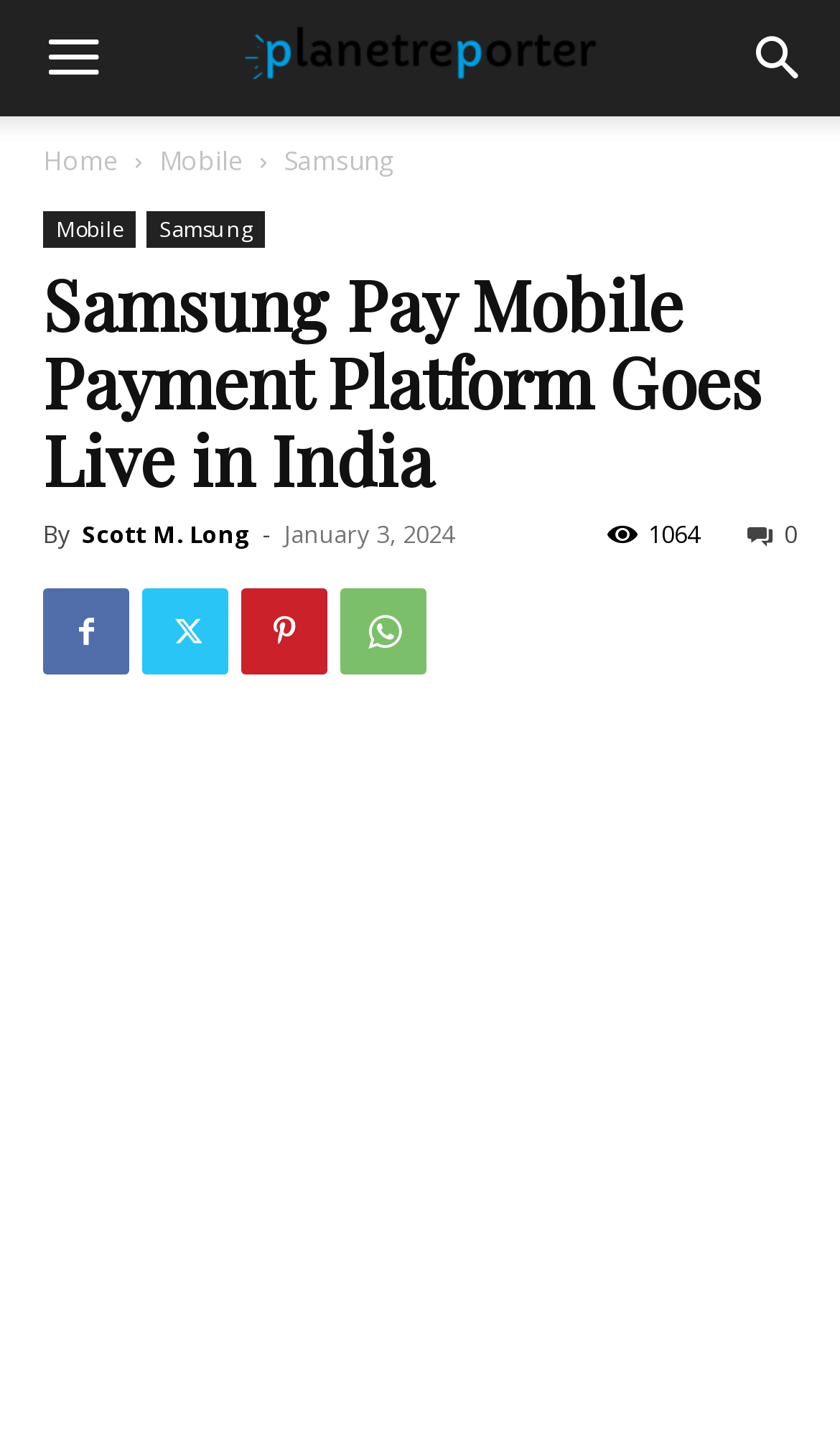What is the primary heading on this webpage?

Samsung Pay Mobile Payment Platform Goes Live in India